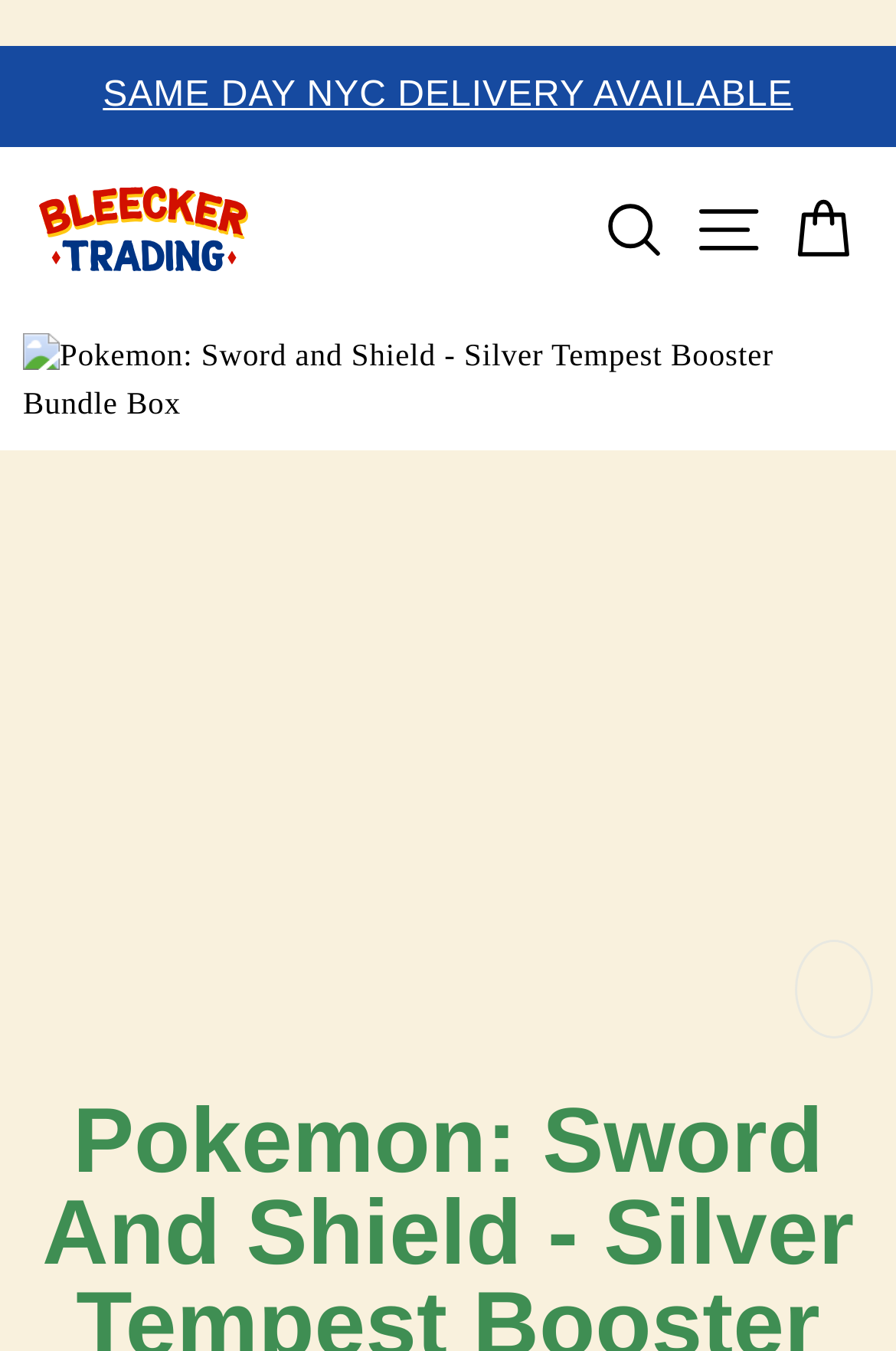Answer this question using a single word or a brief phrase:
What is the purpose of the button at the top-right corner?

Site navigation